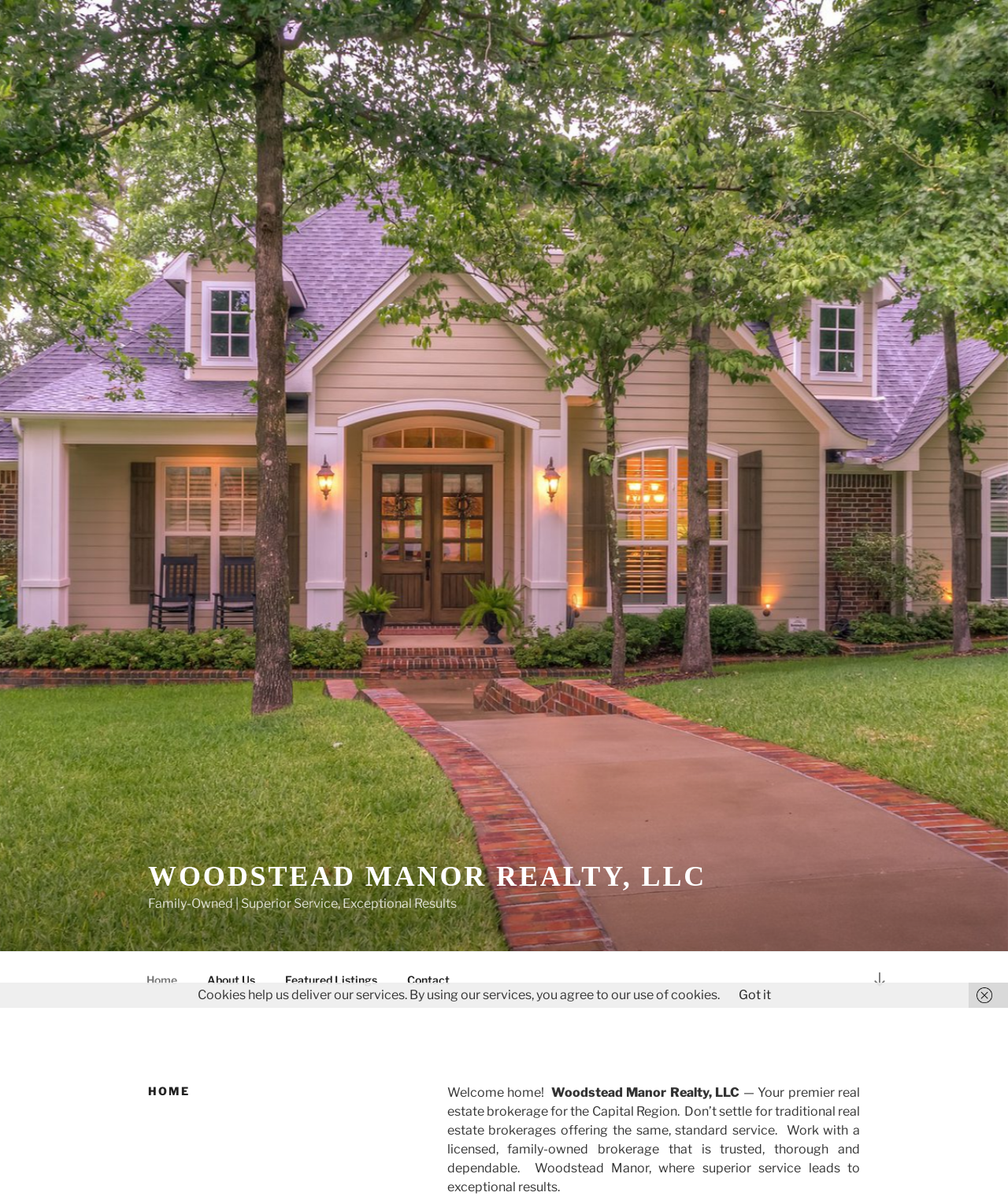What region does Woodstead Manor Realty serve?
Please answer the question with as much detail as possible using the screenshot.

I found the answer by looking at the image element with the text 'capital region realtors' which suggests that Woodstead Manor Realty serves the Capital Region.